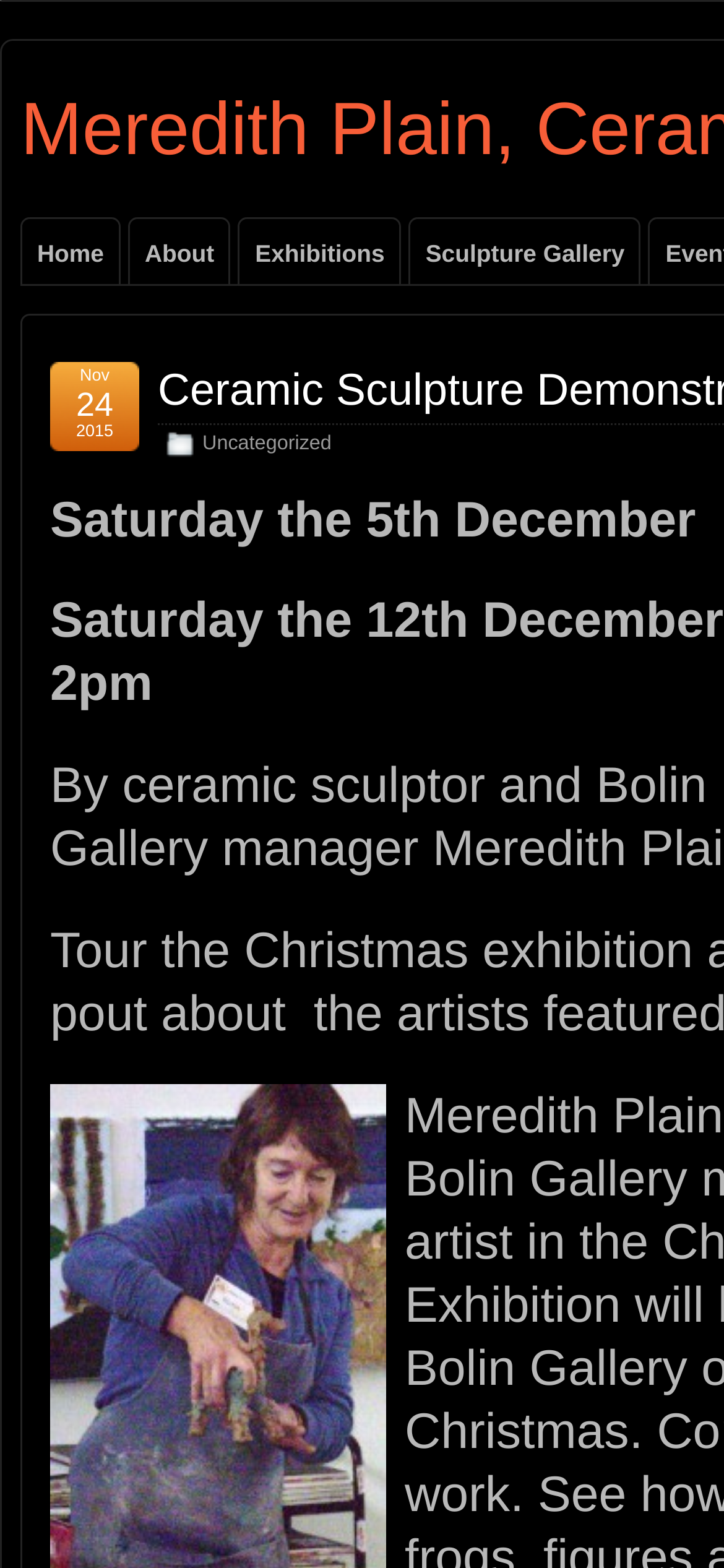Determine the bounding box of the UI element mentioned here: "Sculpture Gallery". The coordinates must be in the format [left, top, right, bottom] with values ranging from 0 to 1.

[0.567, 0.14, 0.883, 0.181]